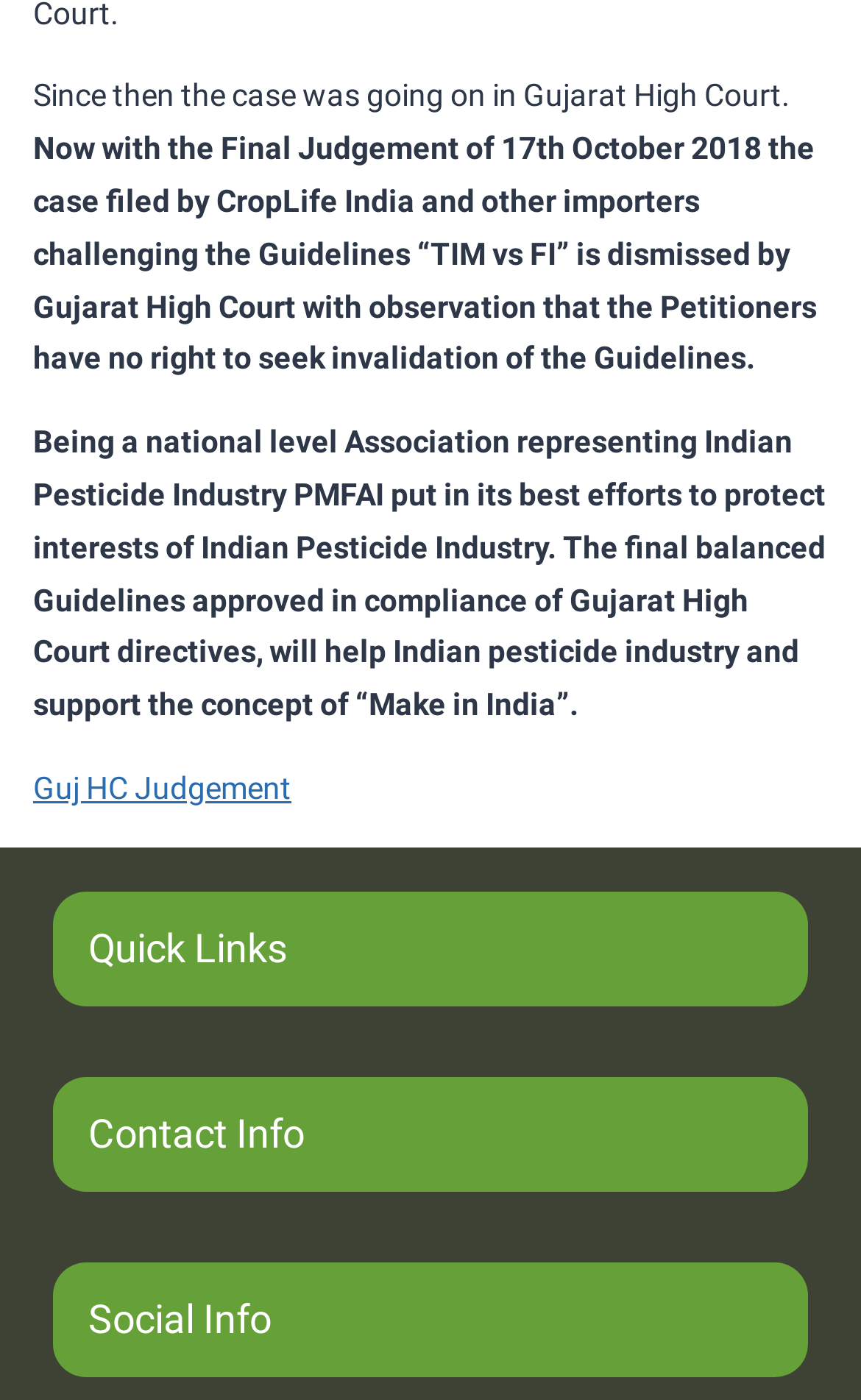Using the description: "Guj HC Judgement", determine the UI element's bounding box coordinates. Ensure the coordinates are in the format of four float numbers between 0 and 1, i.e., [left, top, right, bottom].

[0.038, 0.55, 0.338, 0.575]